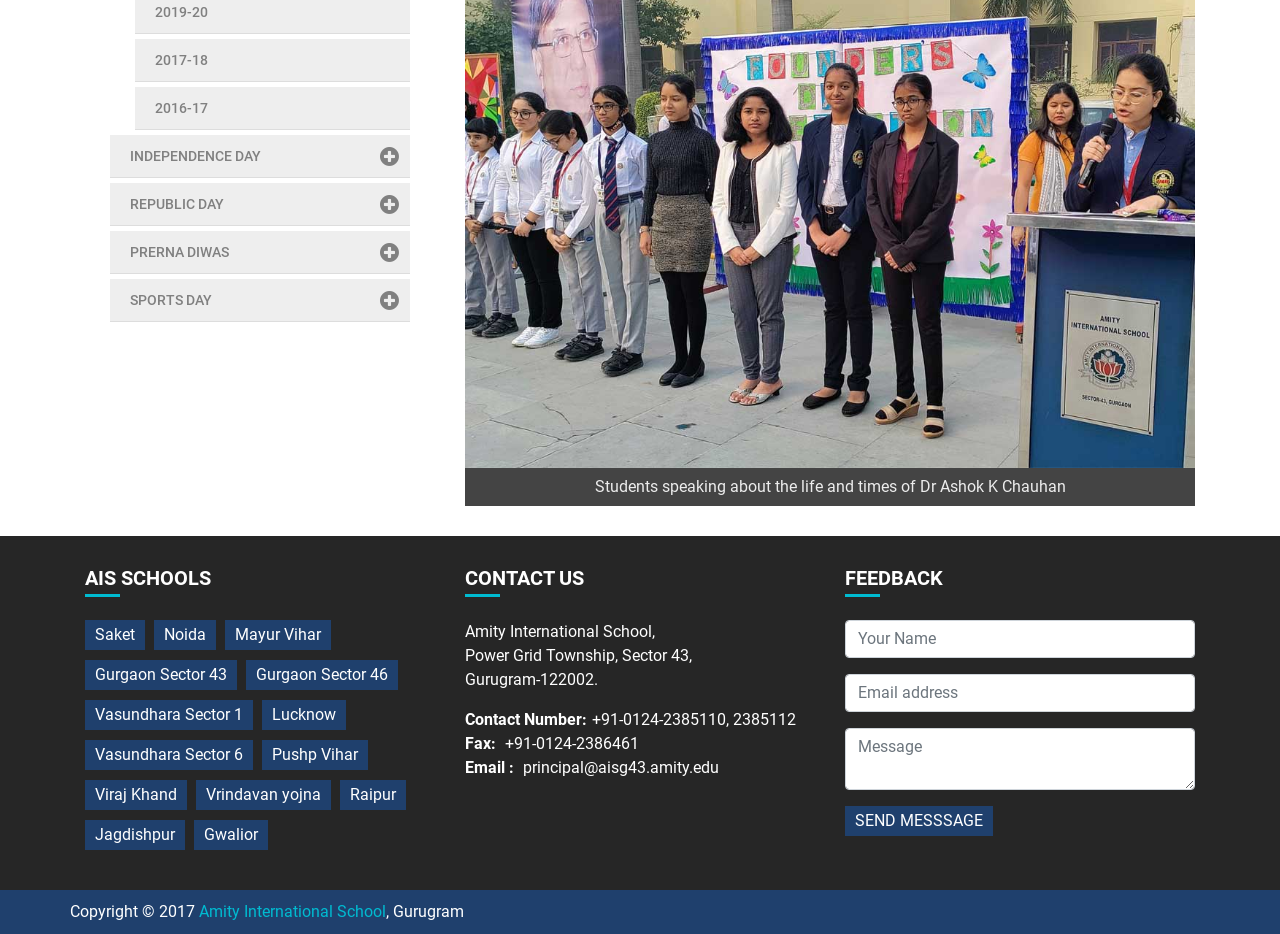Identify the bounding box coordinates for the UI element described by the following text: "name="email" placeholder="Email address"". Provide the coordinates as four float numbers between 0 and 1, in the format [left, top, right, bottom].

[0.66, 0.722, 0.934, 0.762]